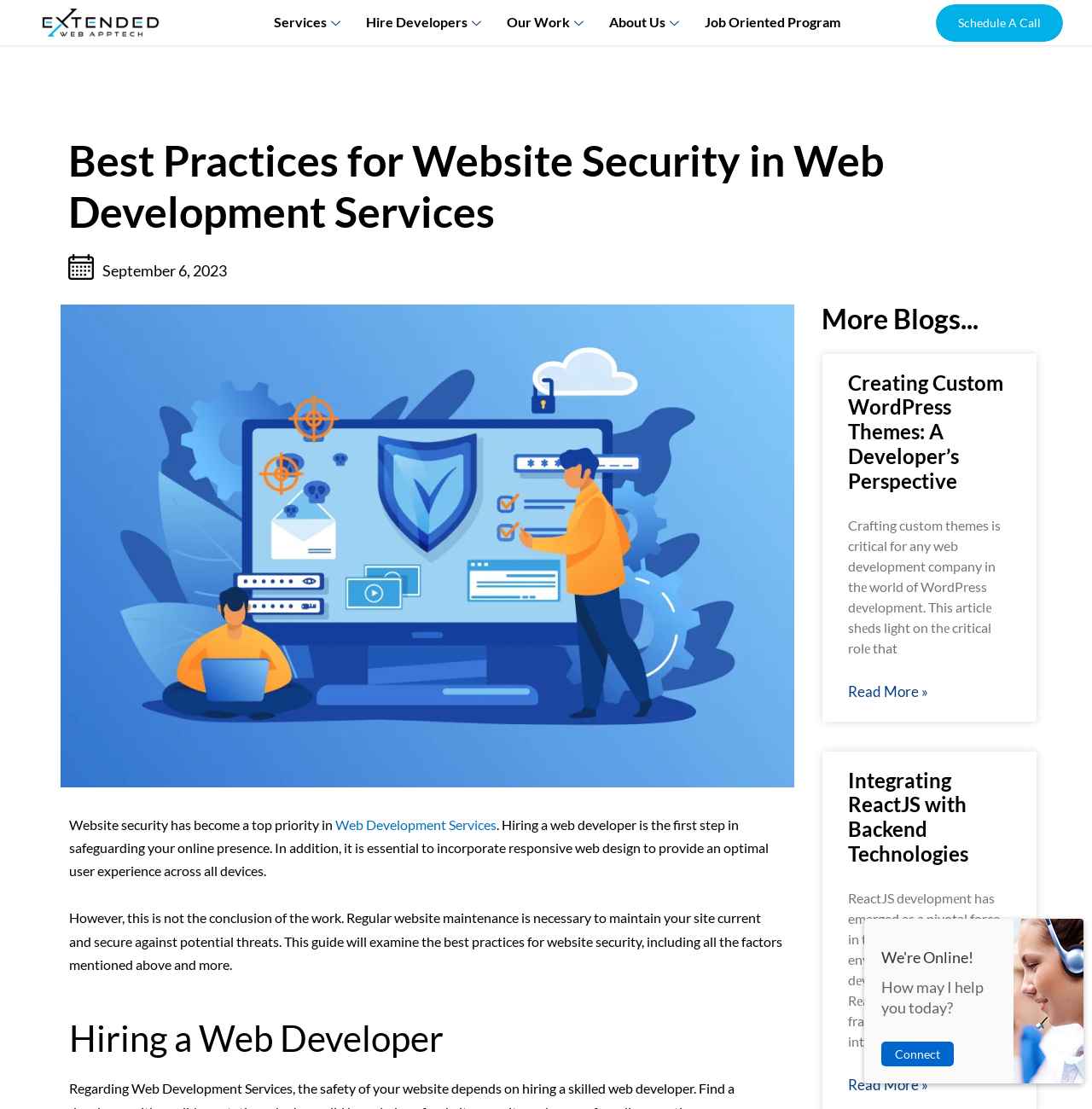Examine the screenshot and answer the question in as much detail as possible: What is necessary to maintain a site current and secure?

The webpage states that regular website maintenance is necessary to maintain a site current and secure against potential threats. This is mentioned in the text 'Regular website maintenance is necessary to maintain your site current and secure against potential threats.'